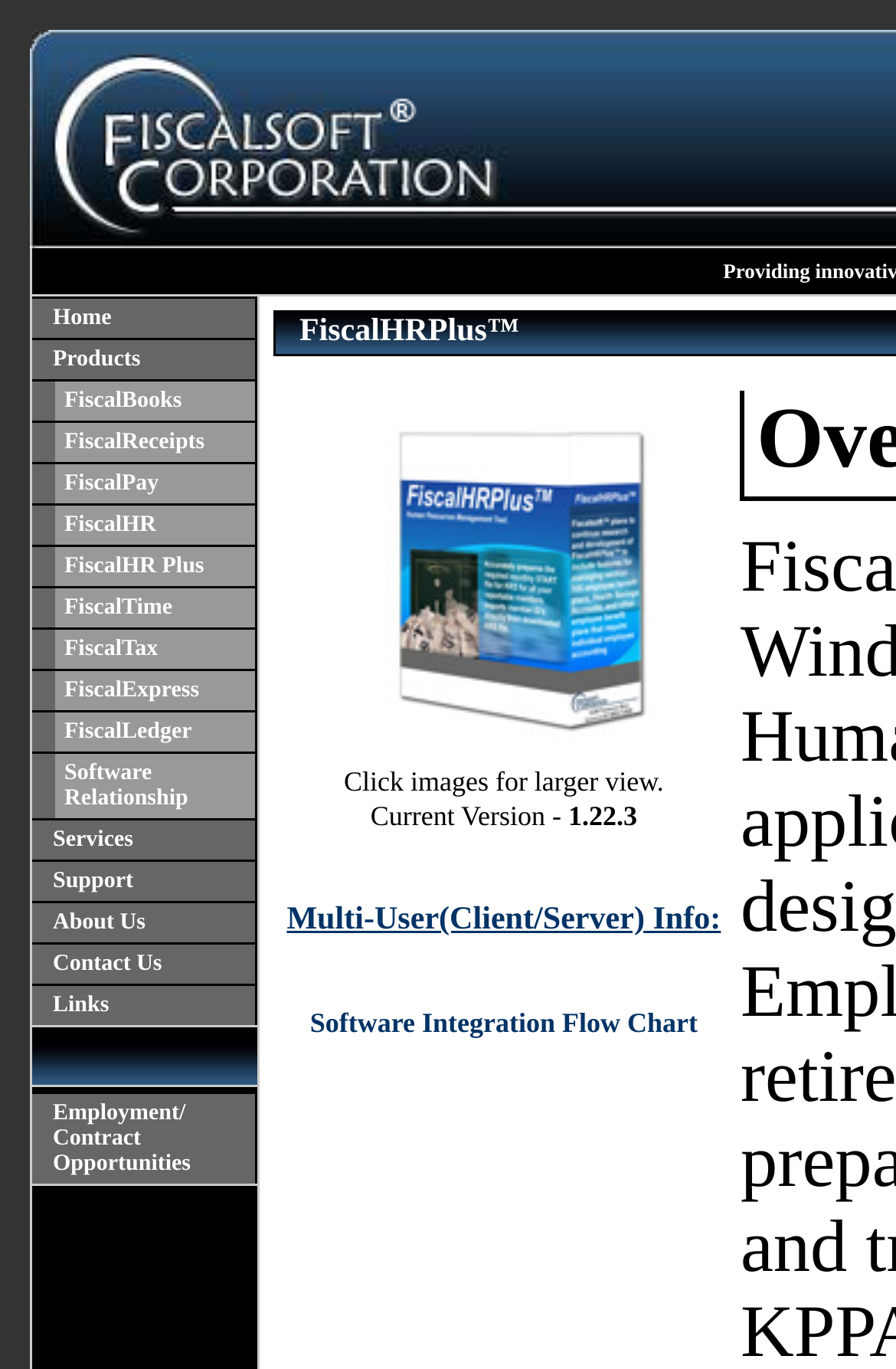Provide the bounding box coordinates for the UI element described in this sentence: "Links". The coordinates should be four float values between 0 and 1, i.e., [left, top, right, bottom].

[0.036, 0.72, 0.288, 0.749]